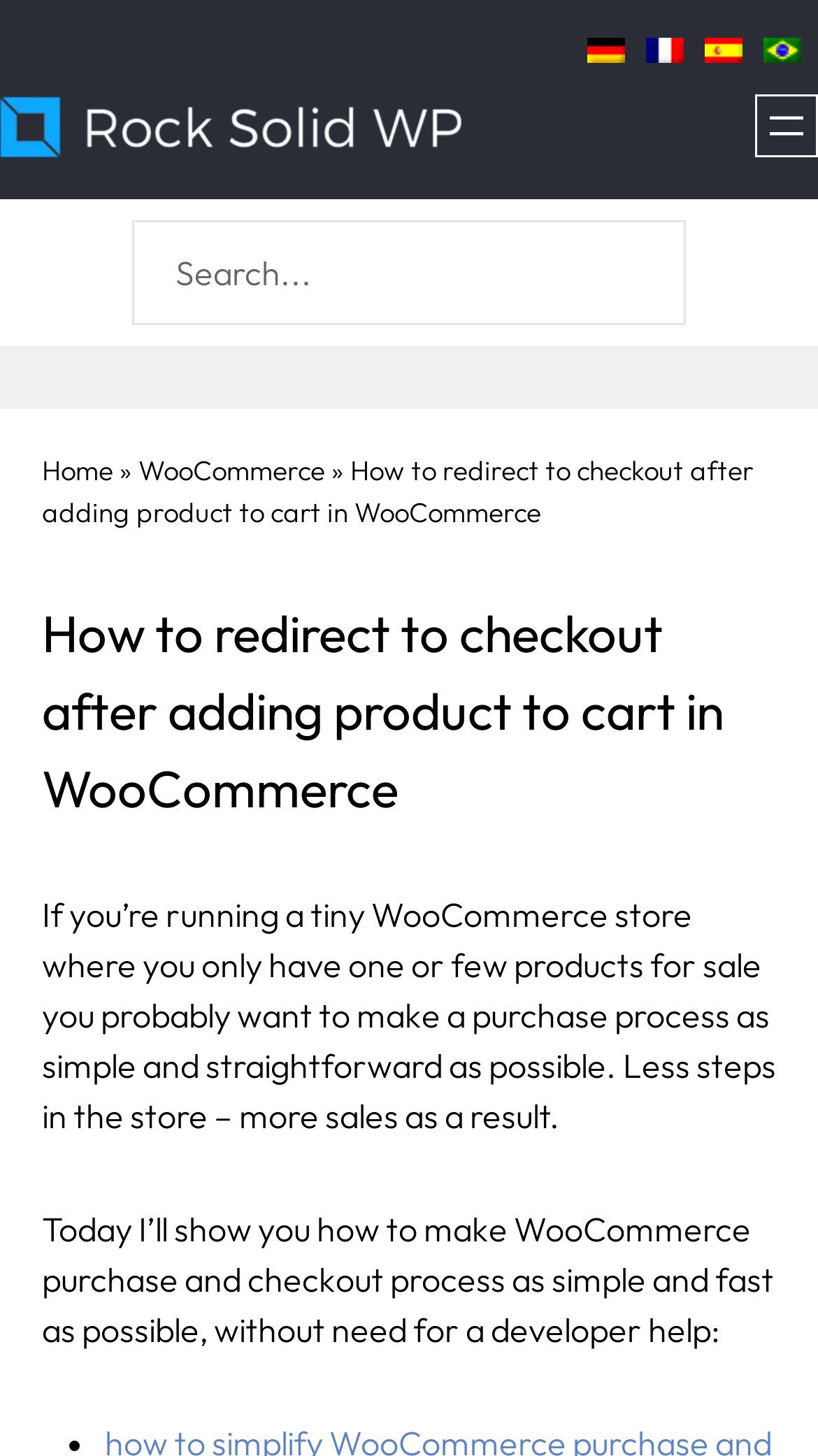What is the name of the website?
Using the visual information from the image, give a one-word or short-phrase answer.

Rock Solid Website